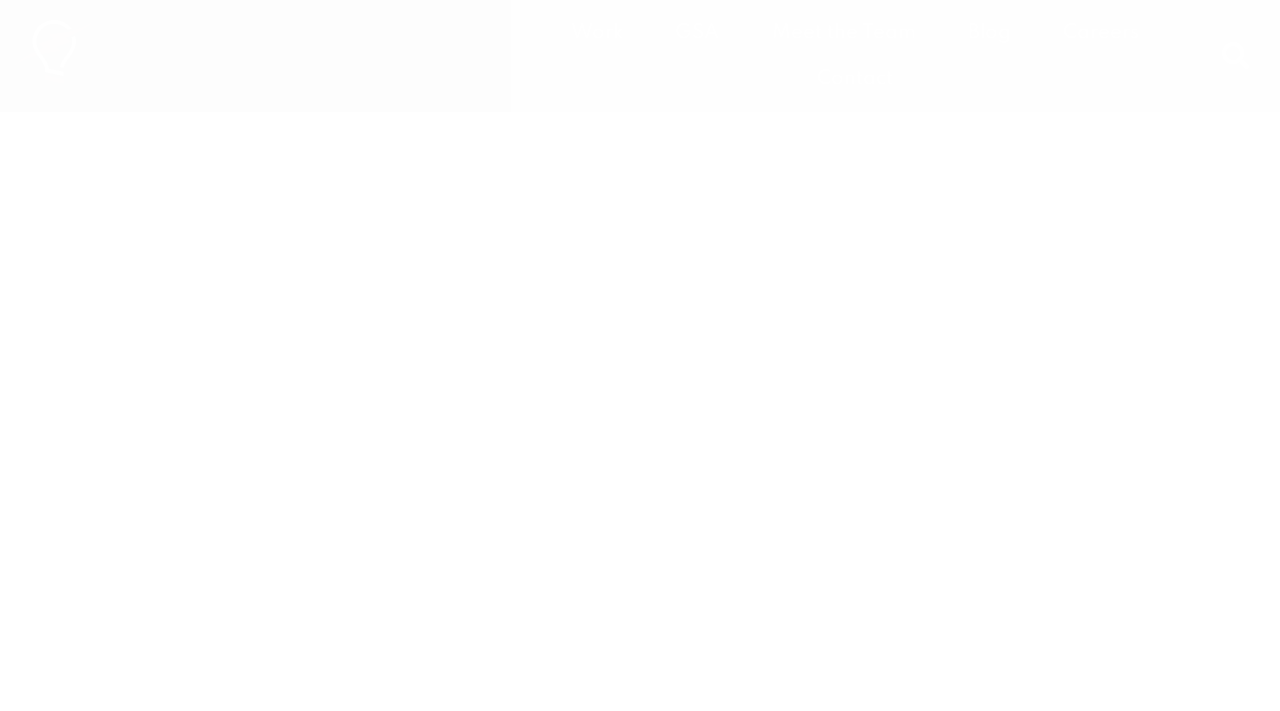Please locate the bounding box coordinates of the element that should be clicked to achieve the given instruction: "click the logo".

[0.008, 0.014, 0.078, 0.124]